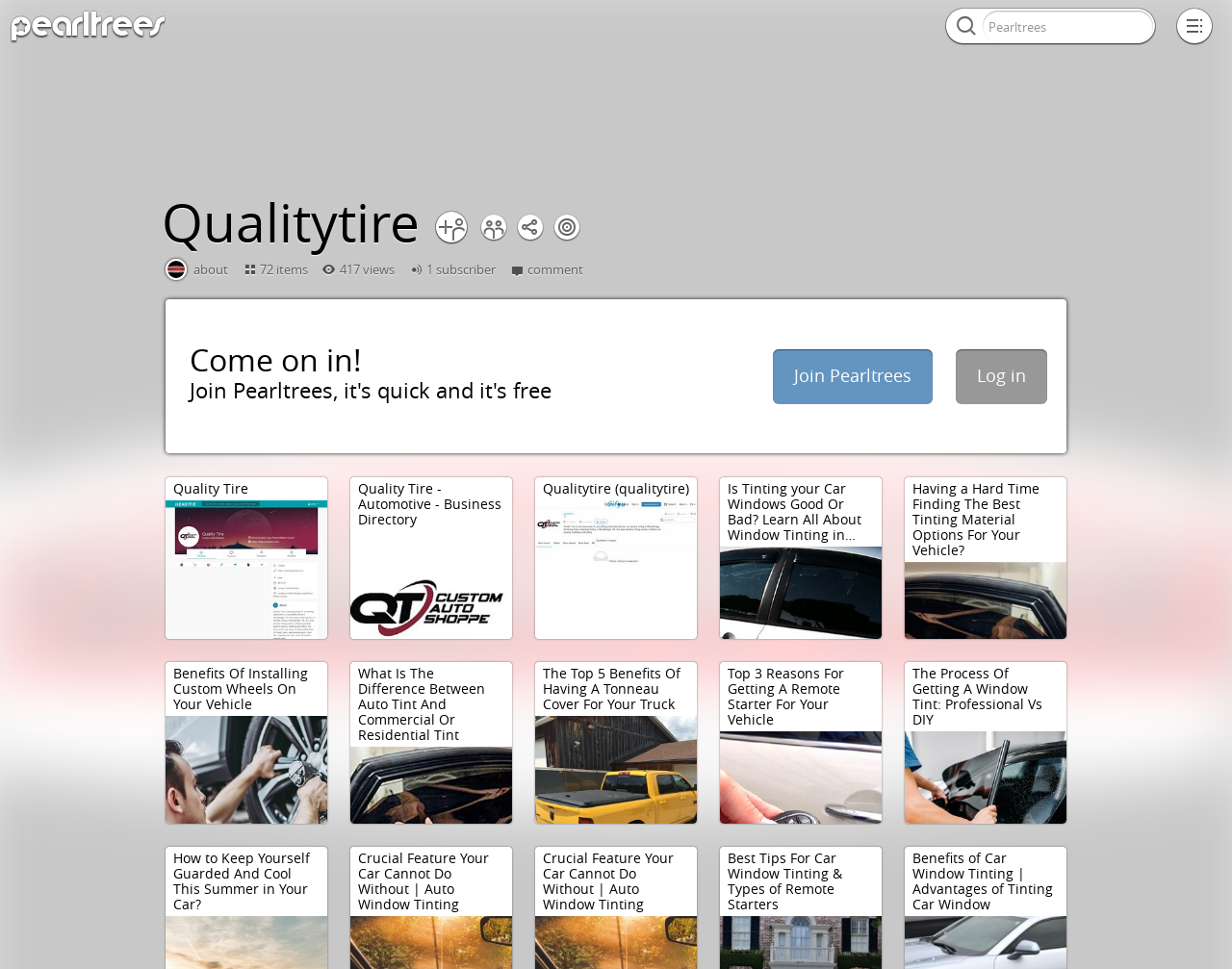Please give a succinct answer to the question in one word or phrase:
How many items are there in the 'about' section?

72